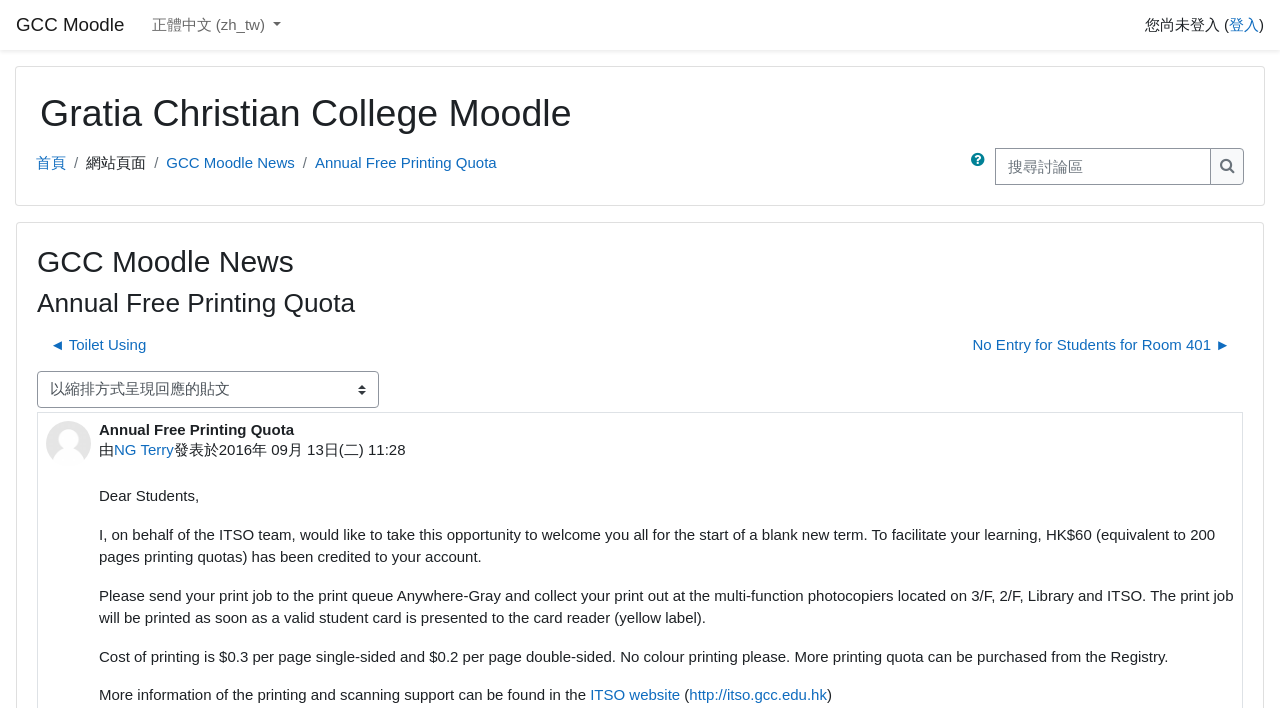Who is the author of the latest article?
Please provide a single word or phrase as the answer based on the screenshot.

NG Terry